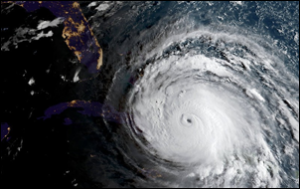Give a thorough and detailed caption for the image.

The image depicts a powerful hurricane viewed from space, showcasing a classic spiral formation with a clear, well-defined eye at its center. Surrounding the hurricane is a vast expanse of ocean, with hints of land masses visible in the upper left, likely representing parts of the eastern United States and the Caribbean. This striking visual representation underscores the intensity and scale of the storm, illustrating the challenges faced in forecasting its path and impact. The accompanying text highlights the importance of computational forecasting in understanding such storms, emphasizing how they inform critical decisions that can significantly affect lives and resources, particularly during hurricane season.